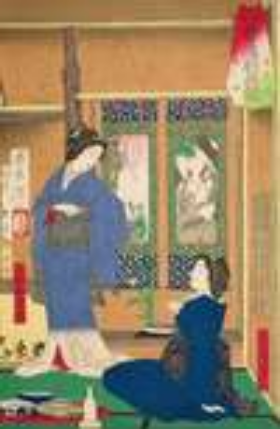How many women are in the scene?
Provide a short answer using one word or a brief phrase based on the image.

Two